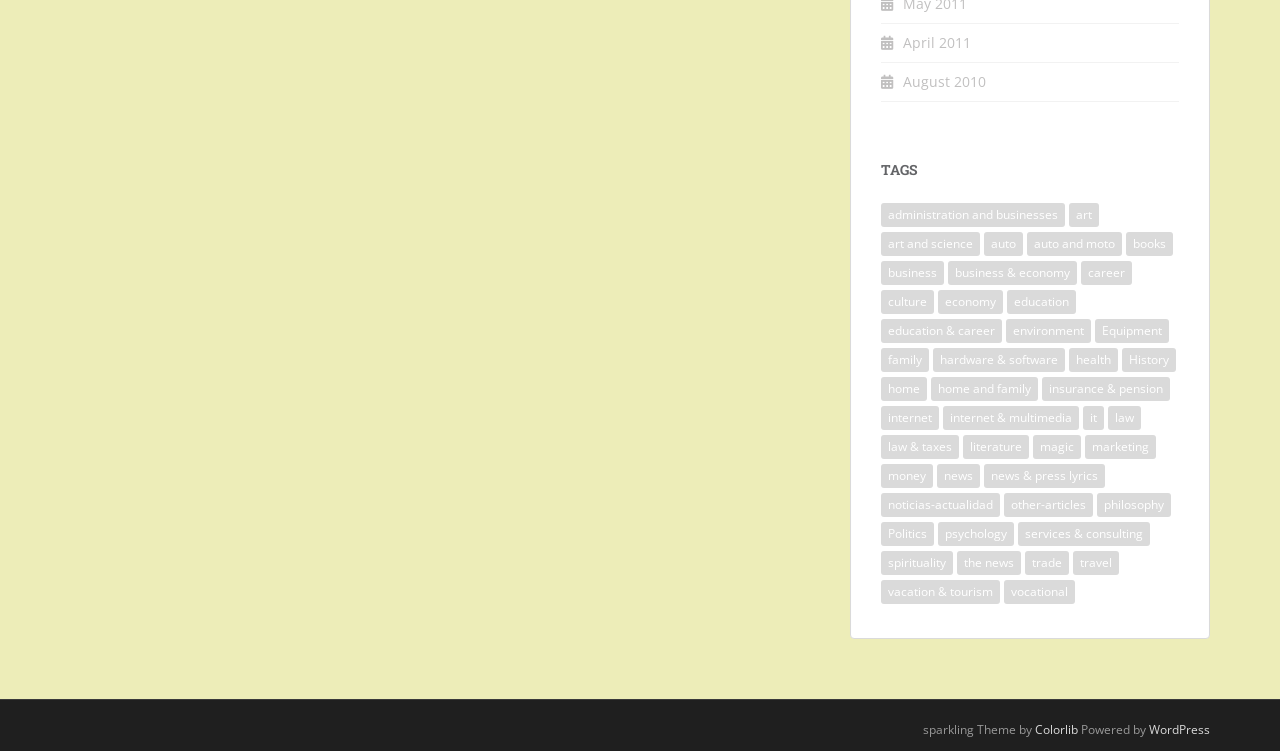Locate the bounding box coordinates of the segment that needs to be clicked to meet this instruction: "Explore 'art and science'".

[0.688, 0.309, 0.766, 0.341]